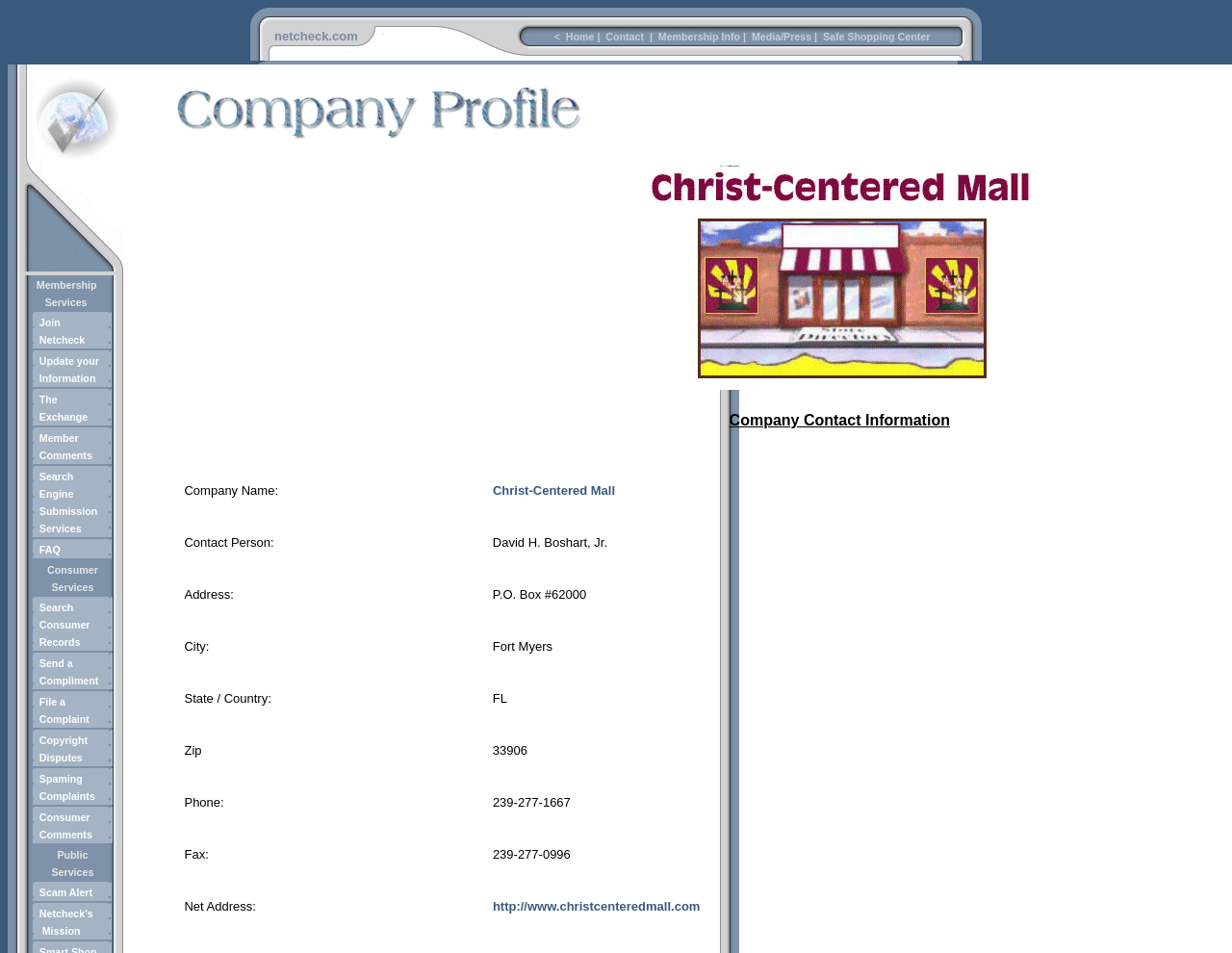Indicate the bounding box coordinates of the element that needs to be clicked to satisfy the following instruction: "Read Netcheck's Mission". The coordinates should be four float numbers between 0 and 1, i.e., [left, top, right, bottom].

[0.027, 0.953, 0.084, 0.983]